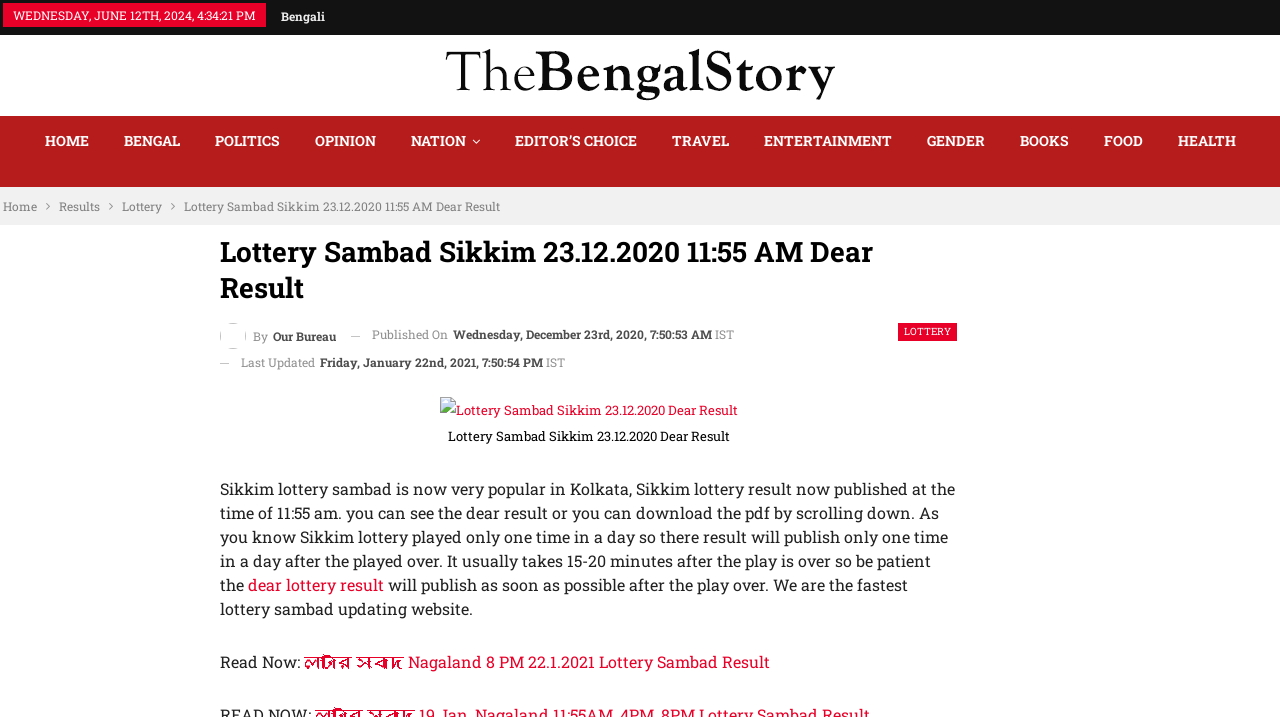Deliver a detailed narrative of the webpage's visual and textual elements.

This webpage appears to be a news article or blog post about the Sikkim lottery result. At the top, there is a date and time stamp "WEDNESDAY, JUNE 12TH, 2024, 4:34:21 PM" followed by a link to "Bengali" and an image with the text "The Bengal Story". 

Below this, there is a navigation menu with links to various sections of the website, including "HOME", "BENGAL", "POLITICS", "OPINION", and others. 

The main content of the page is a news article with the title "Lottery Sambad Sikkim 23.12.2020 11:55 AM Dear Result". The article has a brief introduction stating that Sikkim lottery sambad is popular in Kolkata and the result is published at 11:55 am. 

There is a figure with an image related to the lottery result, accompanied by a figcaption. Below the figure, there is a paragraph of text explaining that the lottery result is published only once a day and takes around 15-20 minutes to be updated after the play is over. 

The article also includes links to other related articles, such as "dear lottery result" and "লটারি সংবাদ Nagaland 8 PM 22.1.2021 Lottery Sambad Result". At the bottom of the page, there is a "Read Now" section with a link to another article.